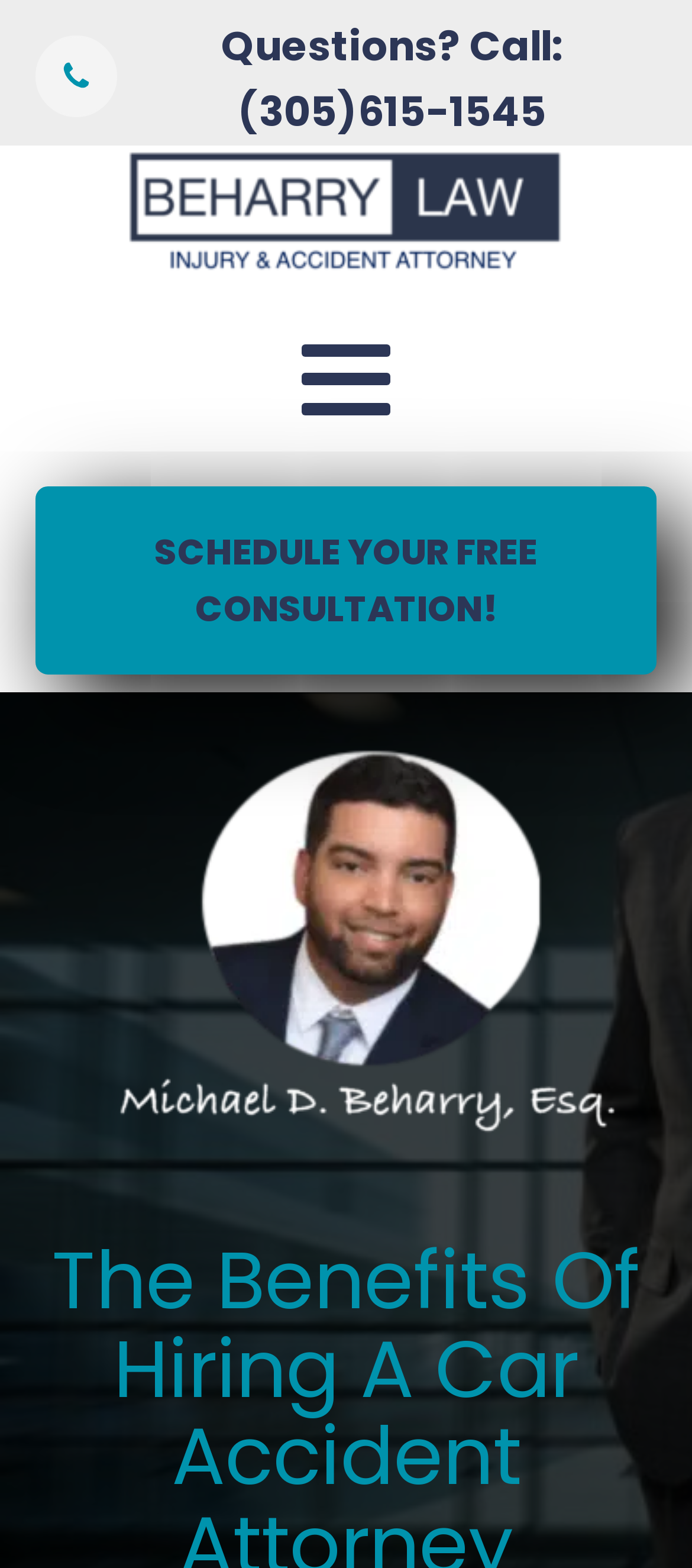Given the webpage screenshot, identify the bounding box of the UI element that matches this description: "Questions? Call: (305)615-1545".

[0.185, 0.009, 0.949, 0.092]